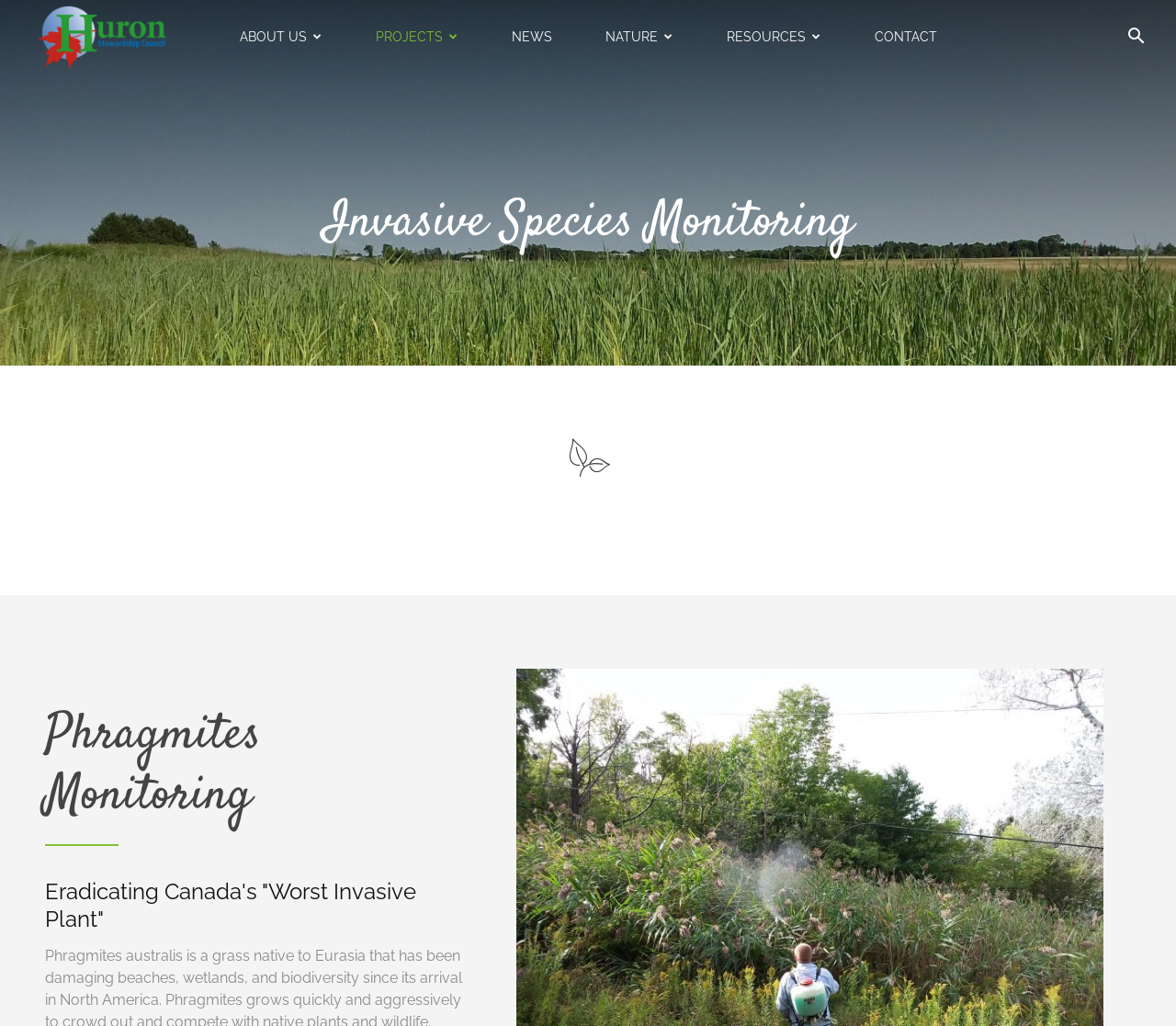Provide the bounding box coordinates of the UI element this sentence describes: "Resources".

[0.607, 0.0, 0.709, 0.072]